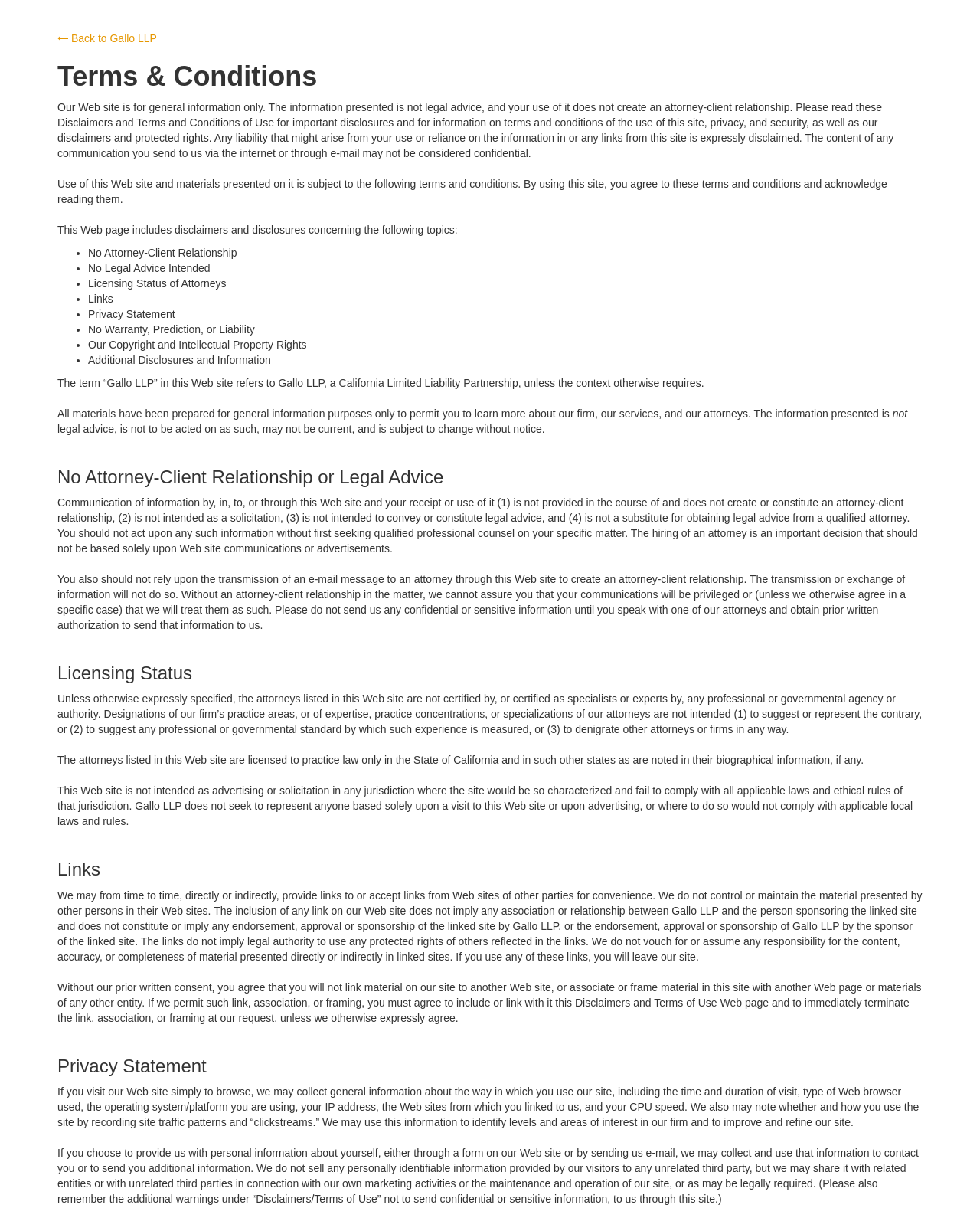What is the licensing status of the attorneys listed on the website?
Please respond to the question with as much detail as possible.

According to the Licensing Status section of the website, the attorneys listed are licensed to practice law only in the State of California, and in such other states as are noted in their biographical information, if any.